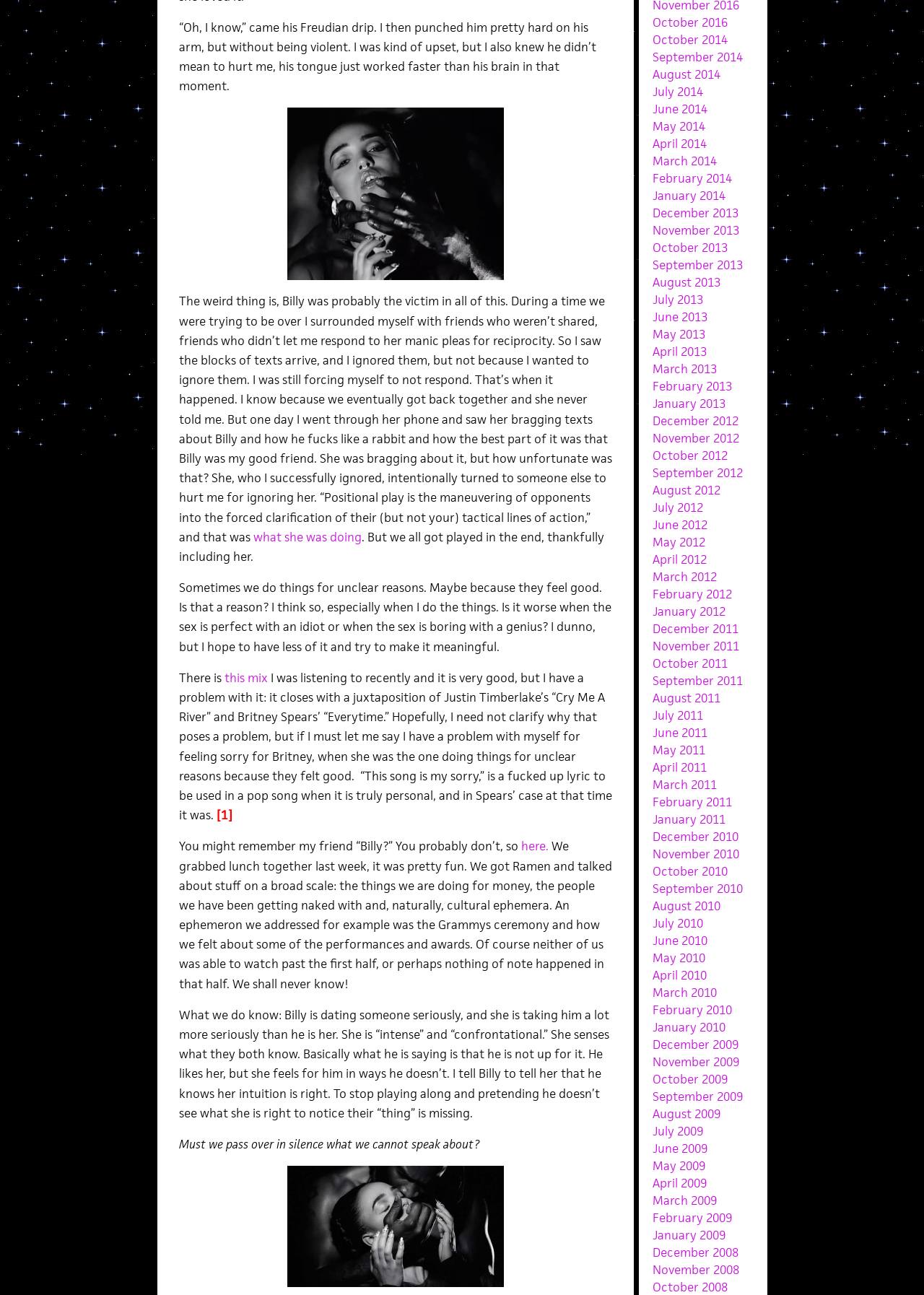Given the element description, predict the bounding box coordinates in the format (top-left x, top-left y, bottom-right x, bottom-right y), using floating point numbers between 0 and 1: what she was doing

[0.274, 0.408, 0.391, 0.421]